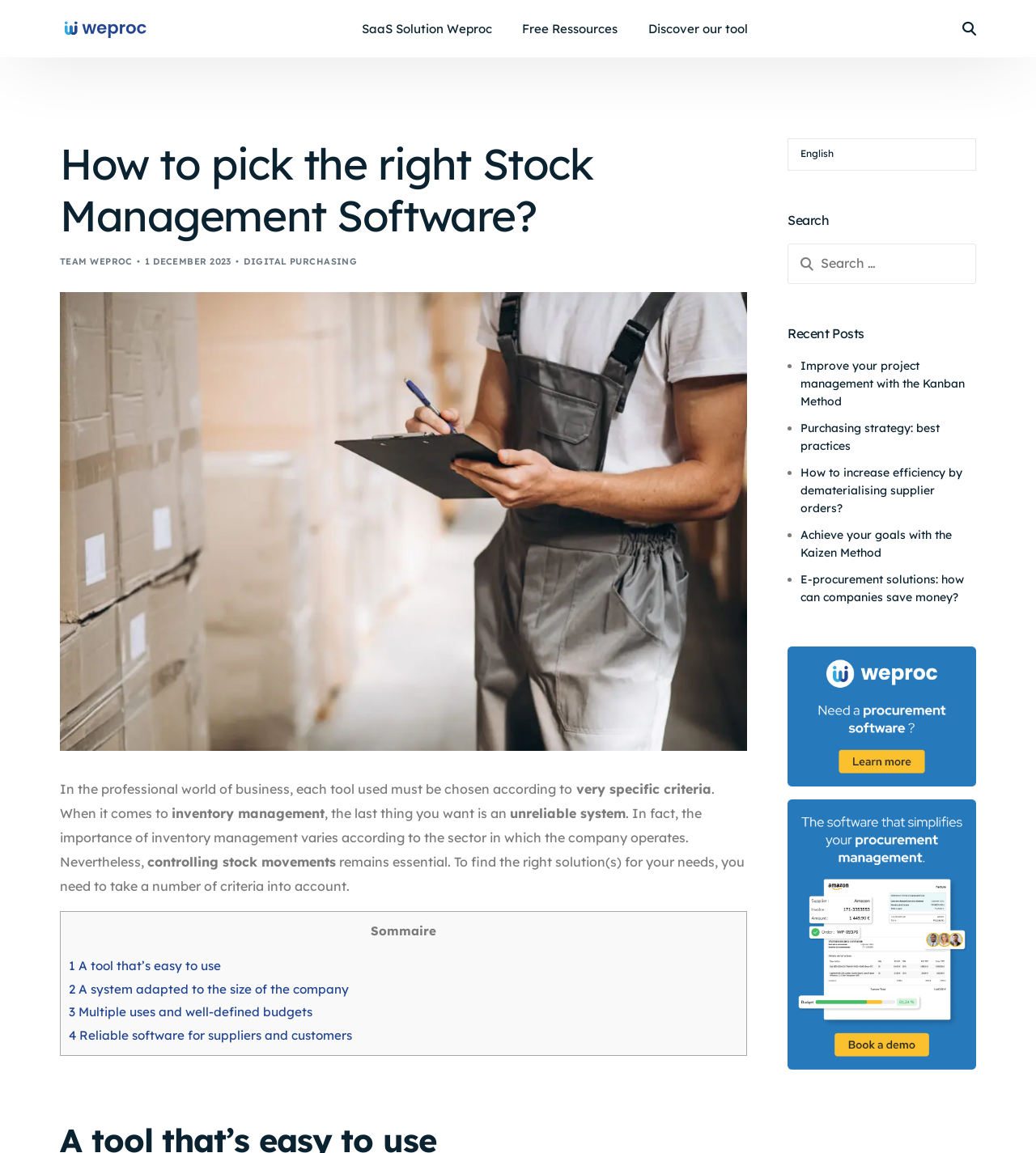How many recent posts are listed on the webpage?
Refer to the image and answer the question using a single word or phrase.

5